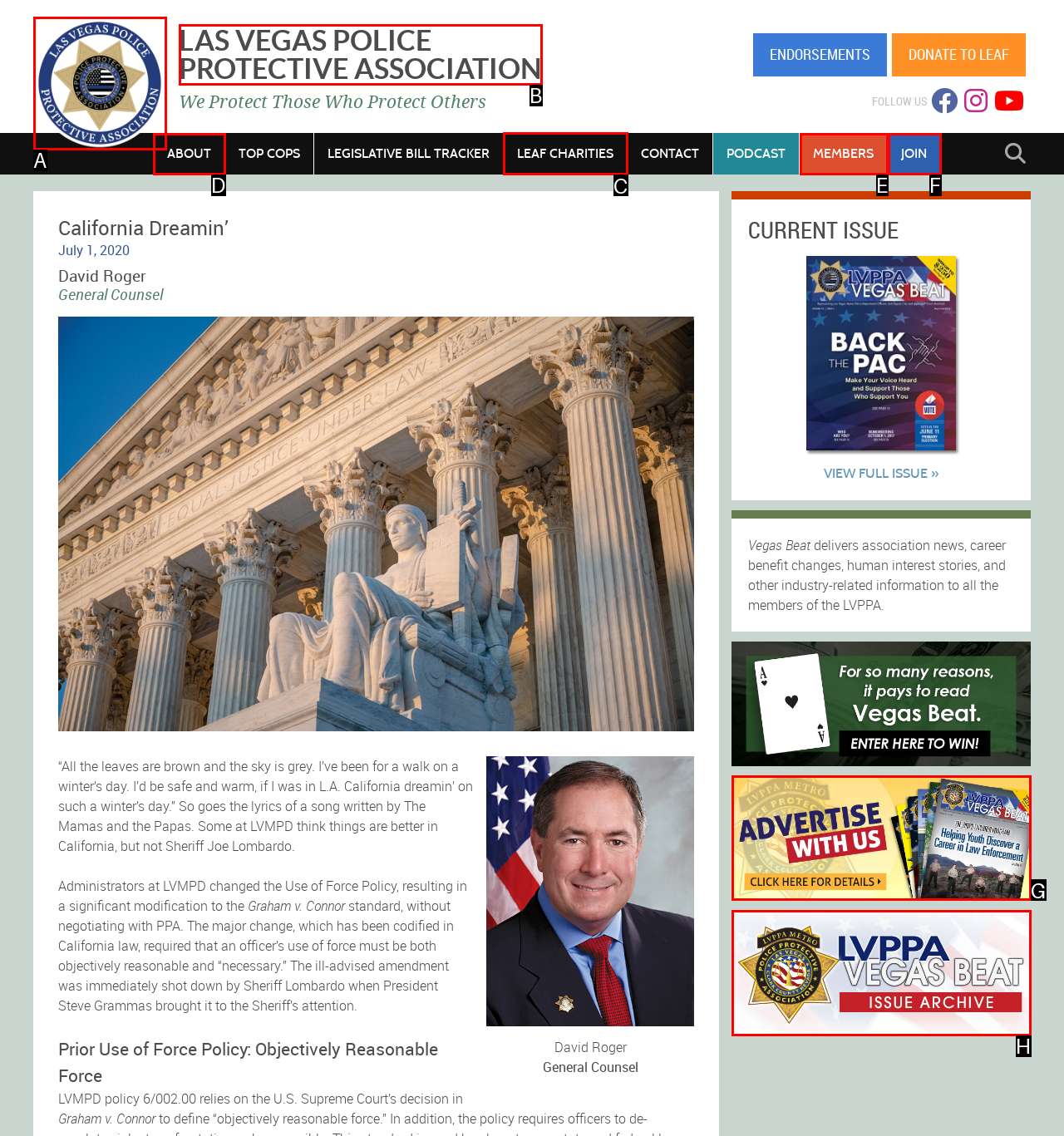Identify which HTML element should be clicked to fulfill this instruction: Read about 'LEAF CHARITIES' Reply with the correct option's letter.

C